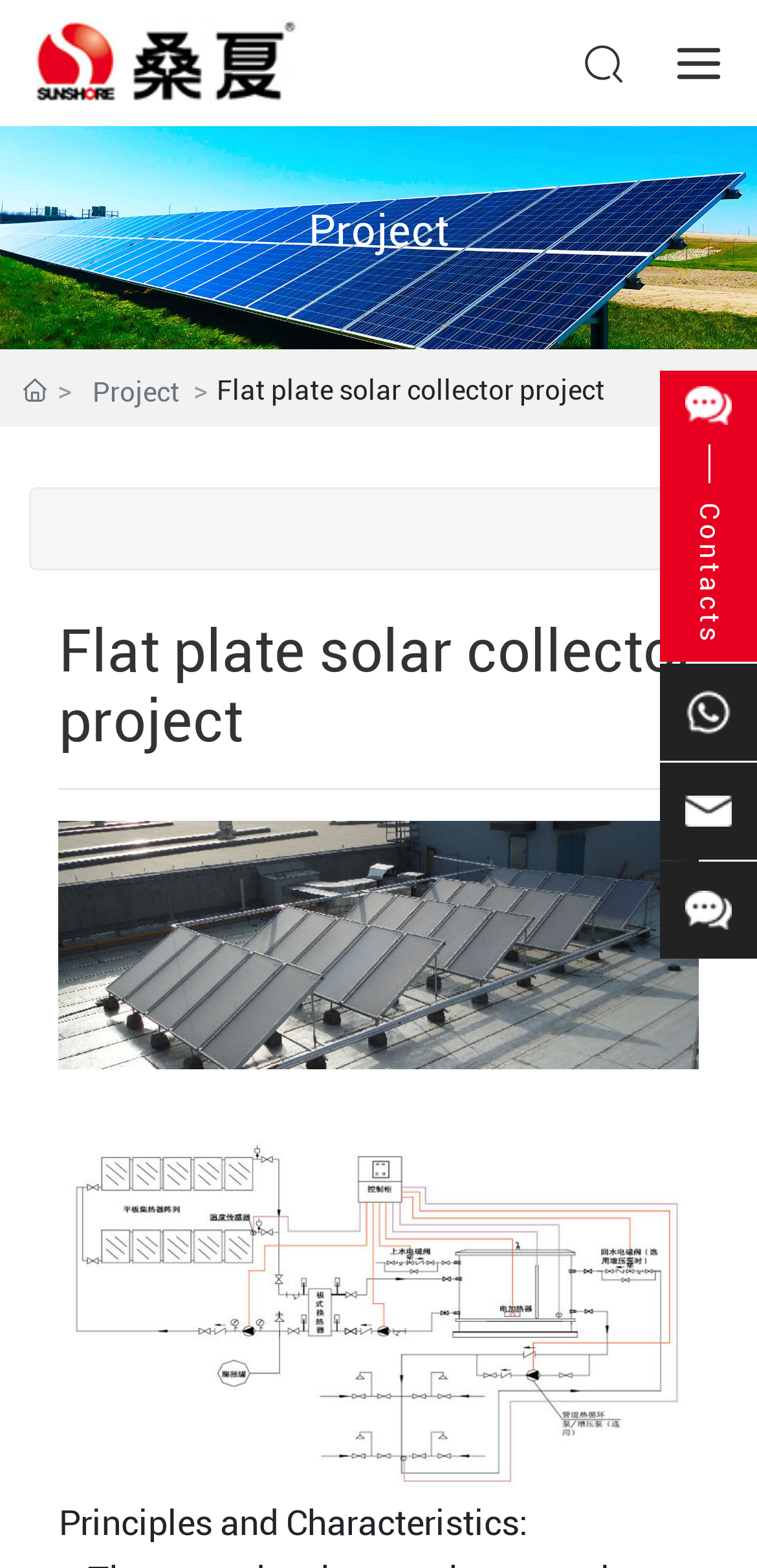Bounding box coordinates must be specified in the format (top-left x, top-left y, bottom-right x, bottom-right y). All values should be floating point numbers between 0 and 1. What are the bounding box coordinates of the UI element described as: Project

[0.408, 0.132, 0.592, 0.163]